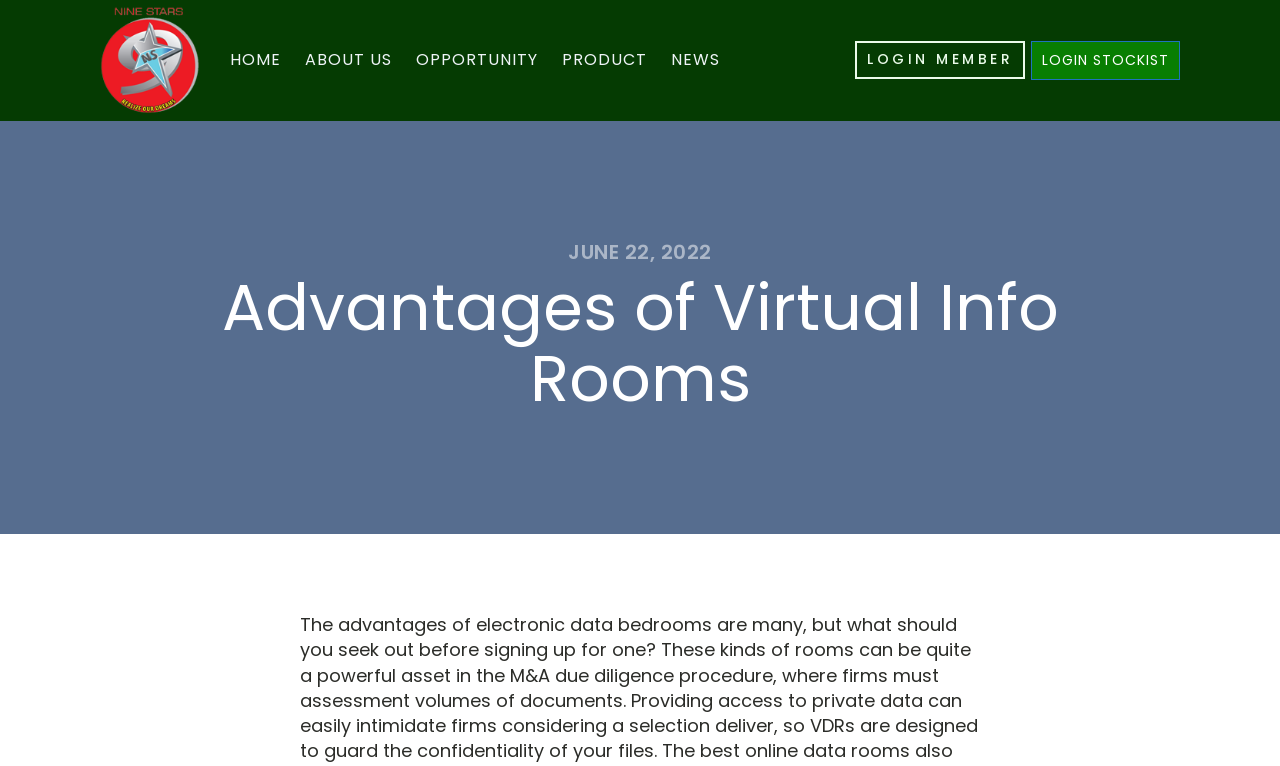How many login options are available?
Respond with a short answer, either a single word or a phrase, based on the image.

2